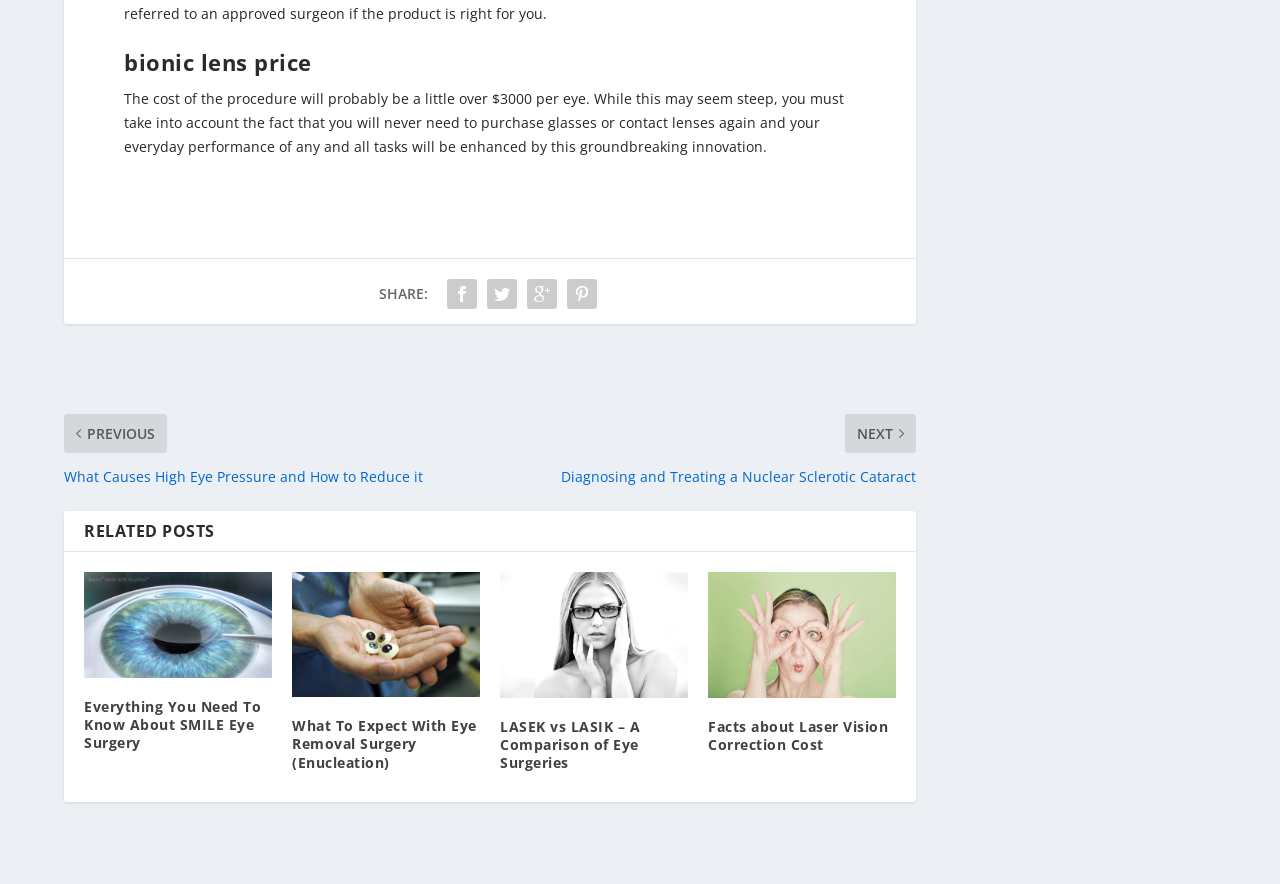Determine the coordinates of the bounding box that should be clicked to complete the instruction: "Read more about SMILE Eye Surgery". The coordinates should be represented by four float numbers between 0 and 1: [left, top, right, bottom].

[0.066, 0.632, 0.212, 0.751]